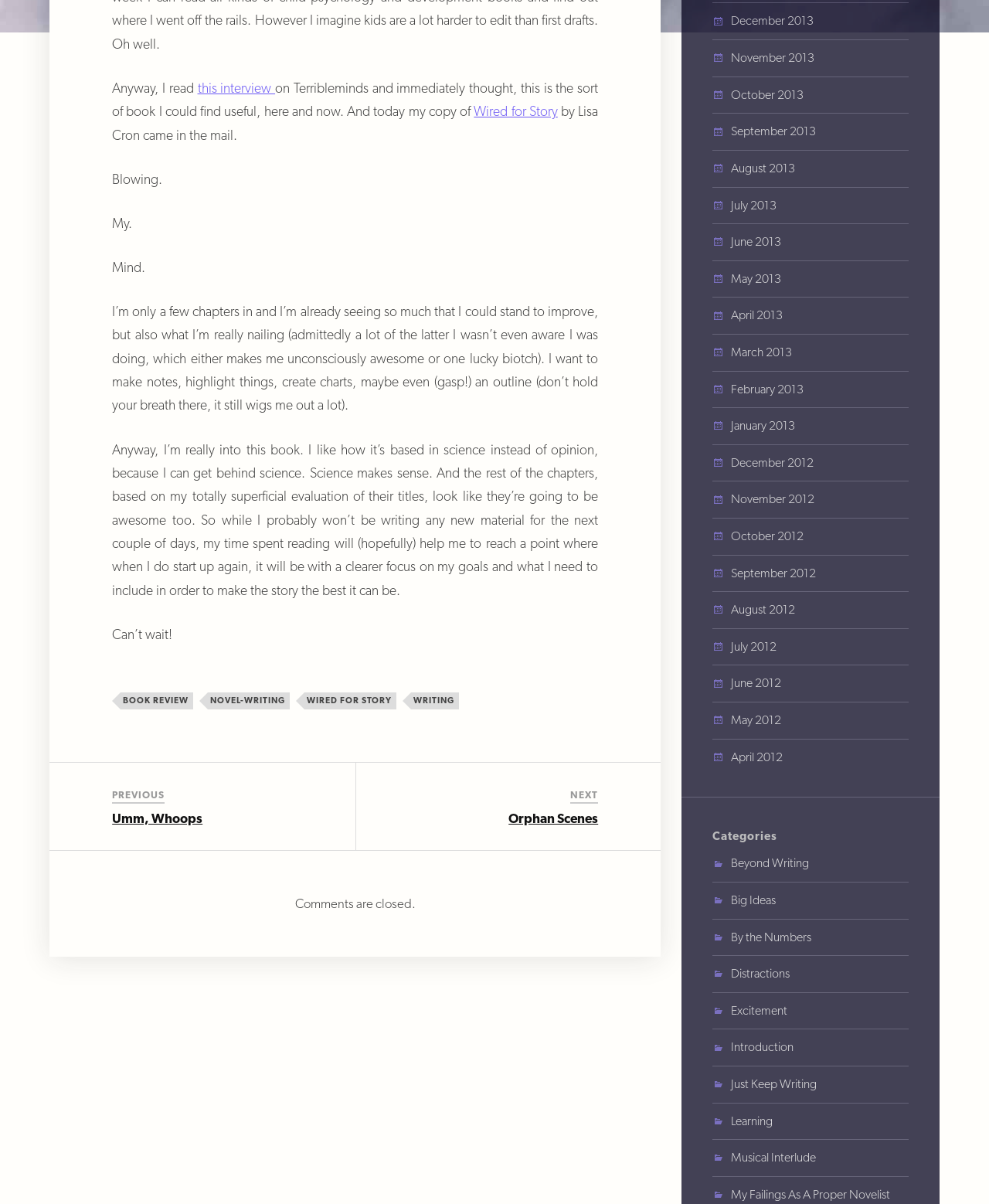What is the name of the book being reviewed?
By examining the image, provide a one-word or phrase answer.

Wired for Story